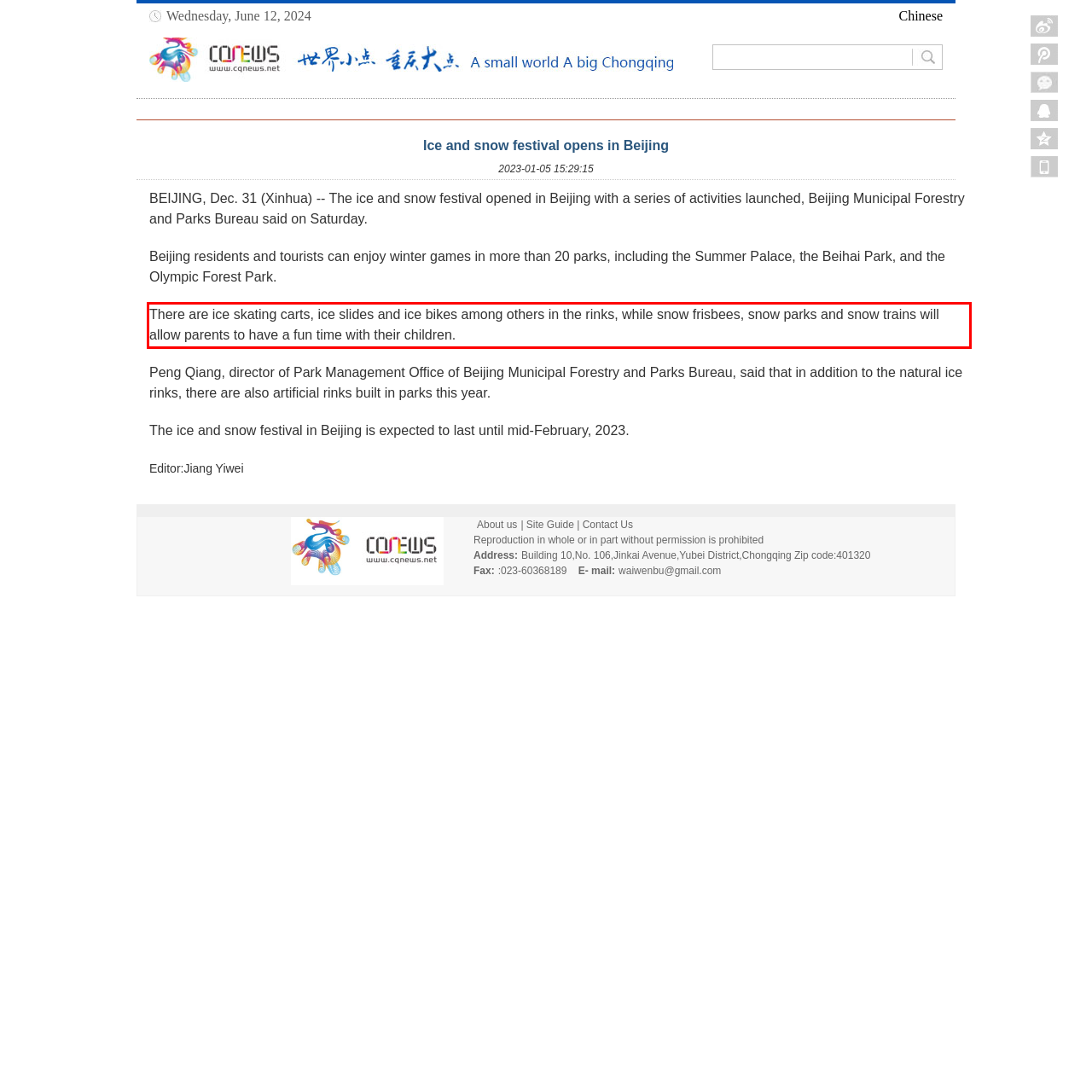View the screenshot of the webpage and identify the UI element surrounded by a red bounding box. Extract the text contained within this red bounding box.

There are ice skating carts, ice slides and ice bikes among others in the rinks, while snow frisbees, snow parks and snow trains will allow parents to have a fun time with their children.